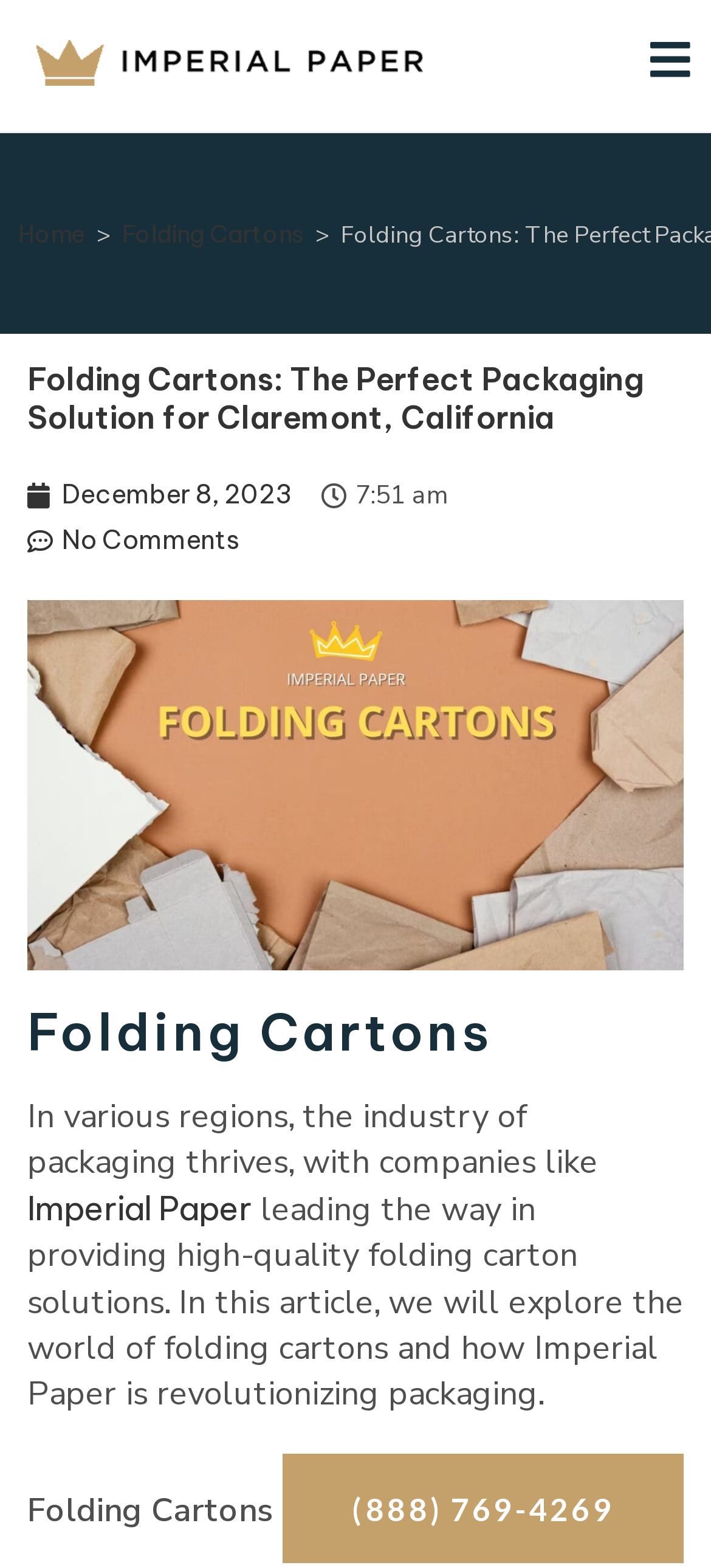Identify and provide the bounding box coordinates of the UI element described: "December 8, 2023". The coordinates should be formatted as [left, top, right, bottom], with each number being a float between 0 and 1.

[0.038, 0.301, 0.41, 0.331]